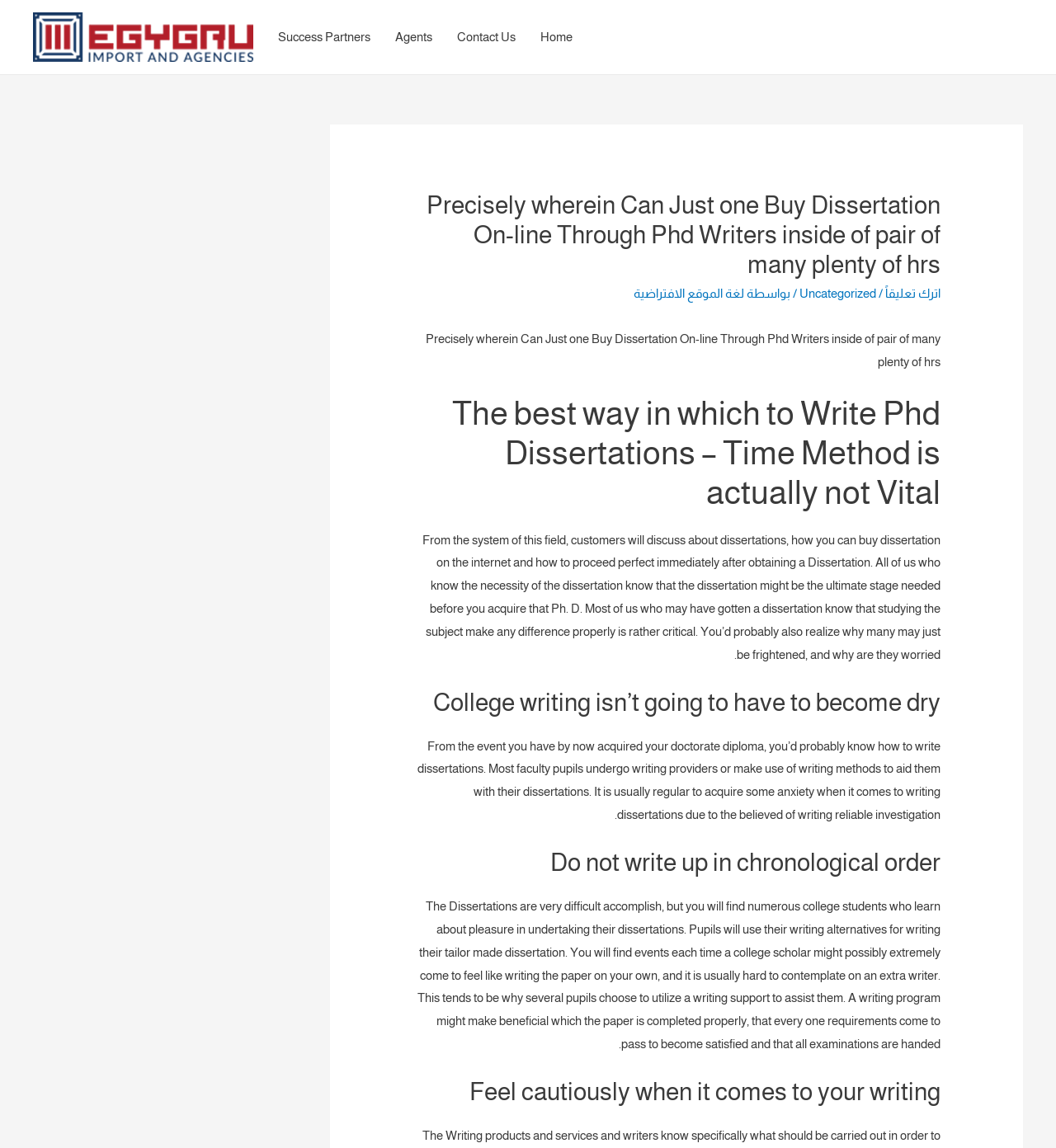Can you give a detailed response to the following question using the information from the image? What is the purpose of this website?

Based on the webpage content, it appears that this website is designed to provide a service for customers to buy dissertations online, specifically PhD dissertations. The website discusses the importance of dissertations and how to write them, suggesting that it is a platform for customers to purchase dissertations written by PhD writers.